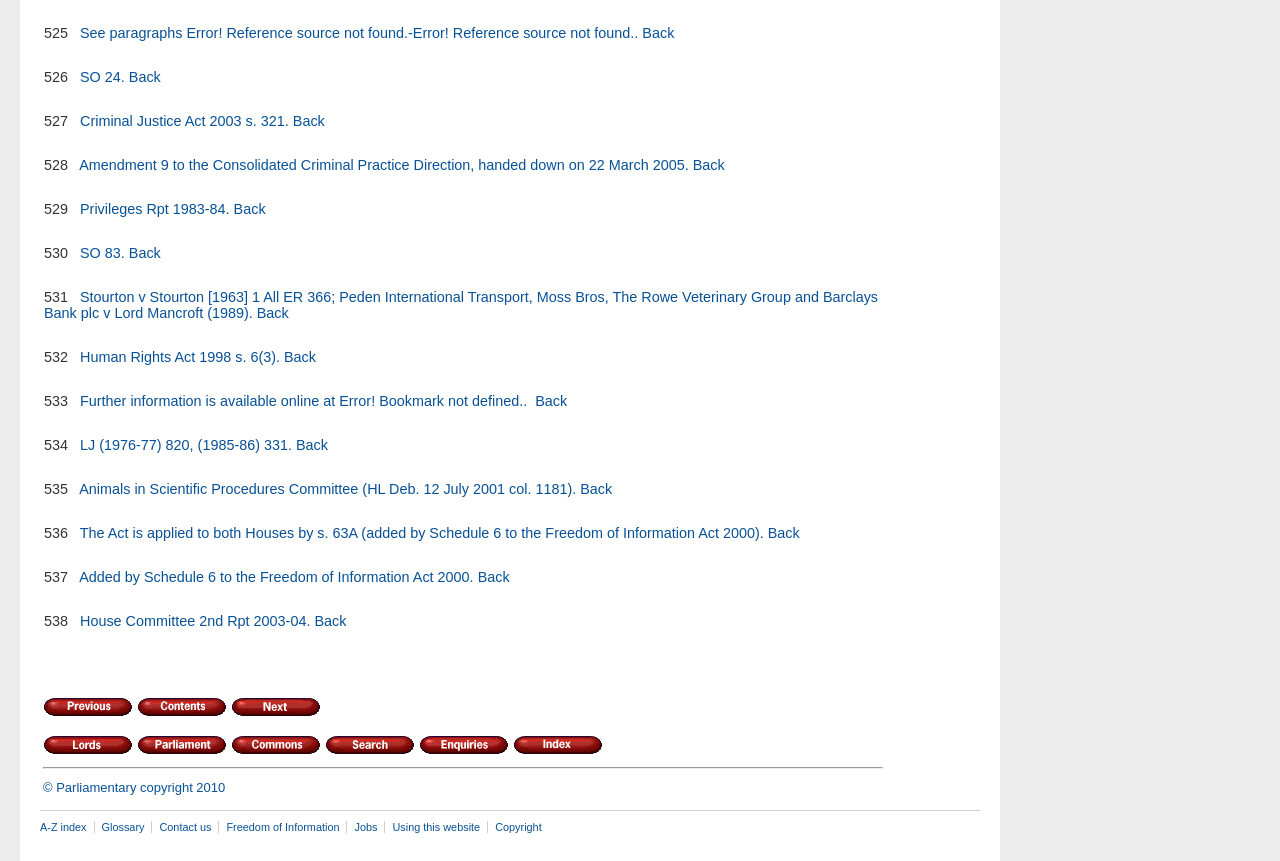Please specify the coordinates of the bounding box for the element that should be clicked to carry out this instruction: "view contents". The coordinates must be four float numbers between 0 and 1, formatted as [left, top, right, bottom].

[0.107, 0.808, 0.177, 0.827]